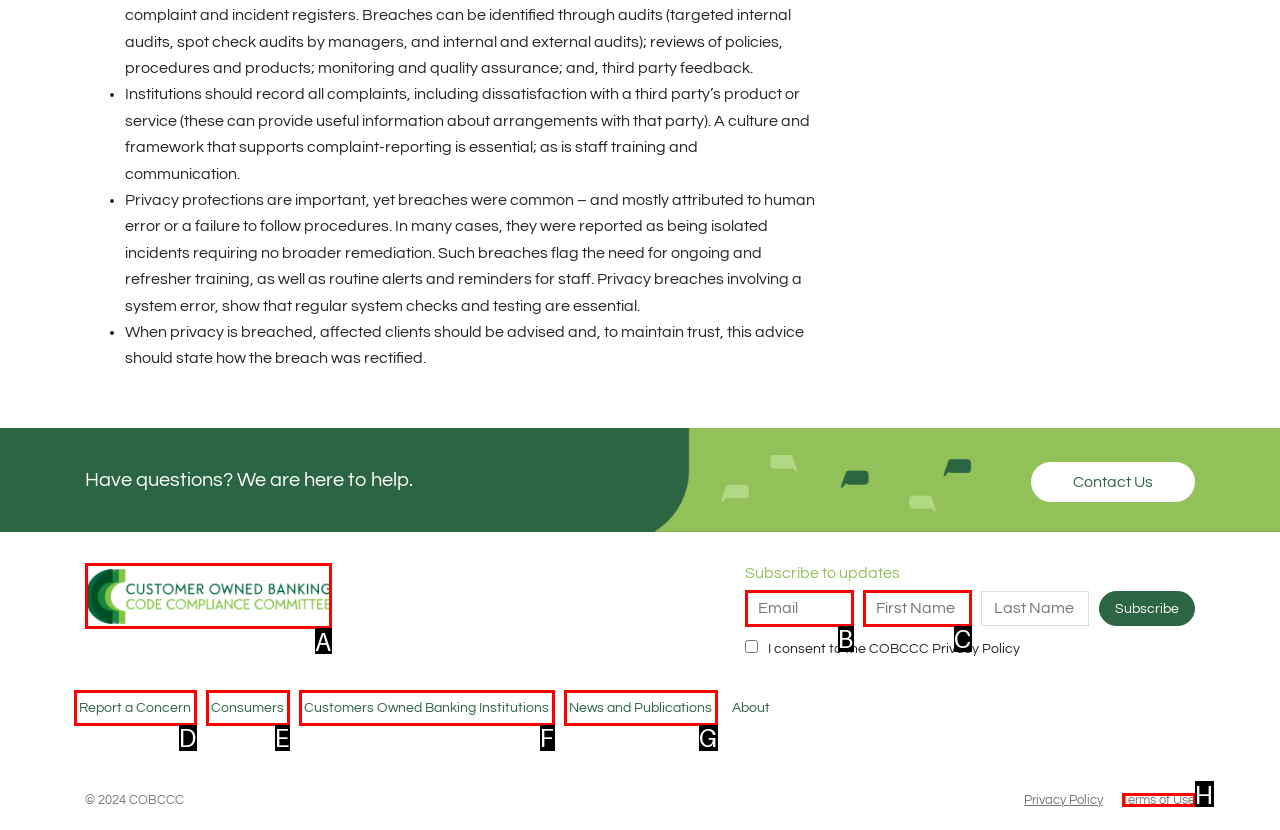Determine which UI element matches this description: parent_node: Report a Concern
Reply with the appropriate option's letter.

A